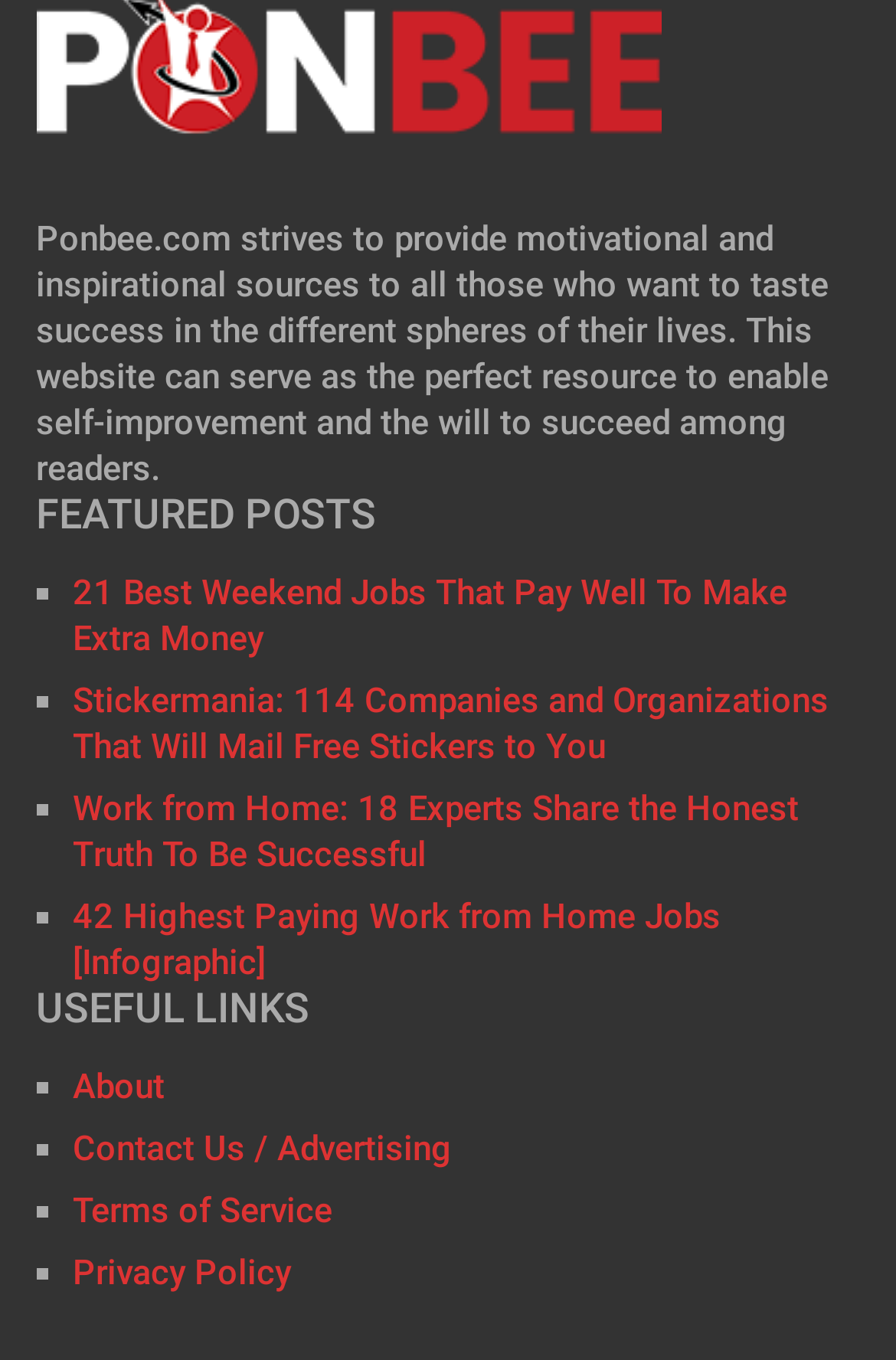Please identify the bounding box coordinates of the element on the webpage that should be clicked to follow this instruction: "View recent changes". The bounding box coordinates should be given as four float numbers between 0 and 1, formatted as [left, top, right, bottom].

None